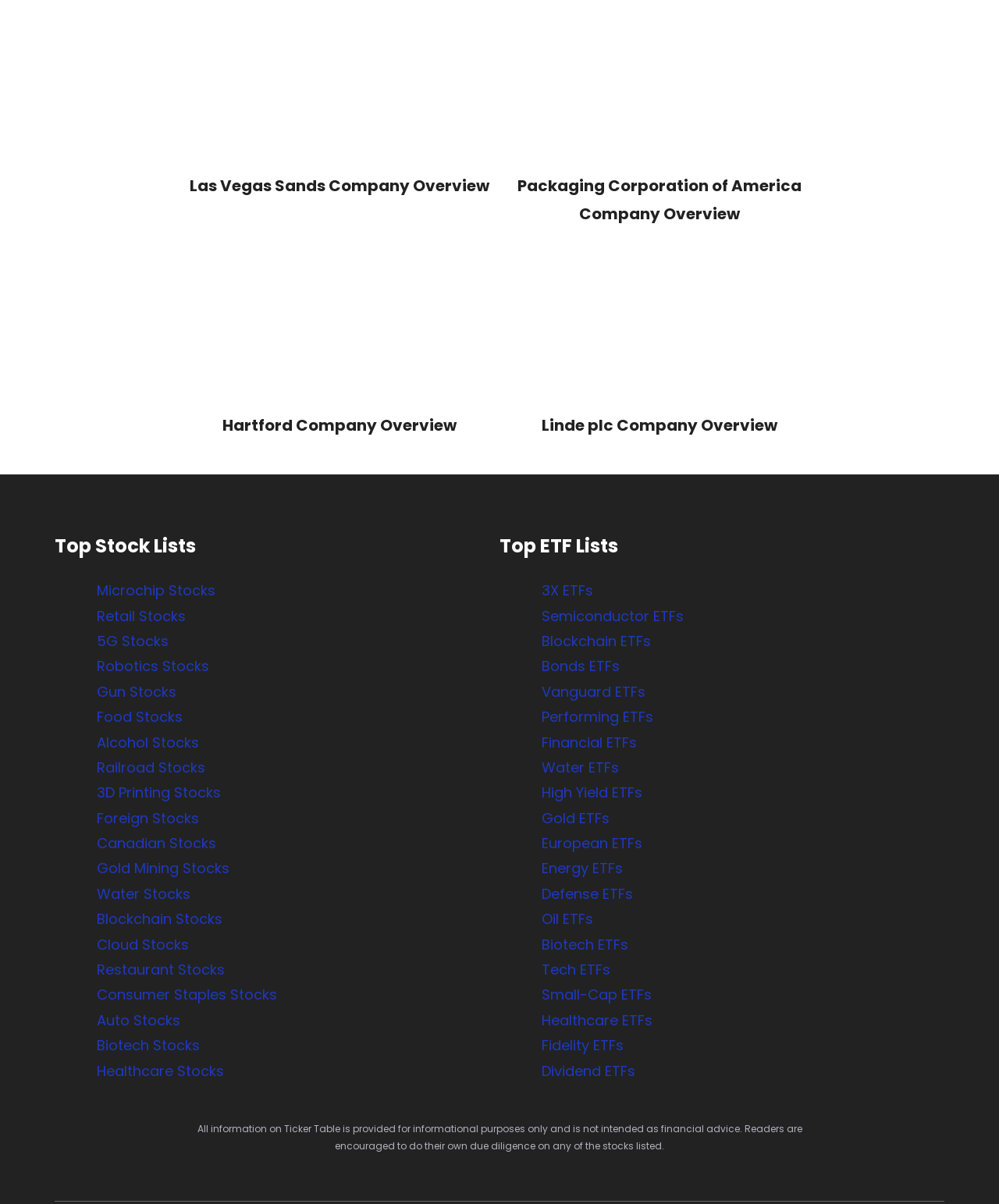Provide a single word or phrase to answer the given question: 
What is the purpose of the webpage?

Stock information